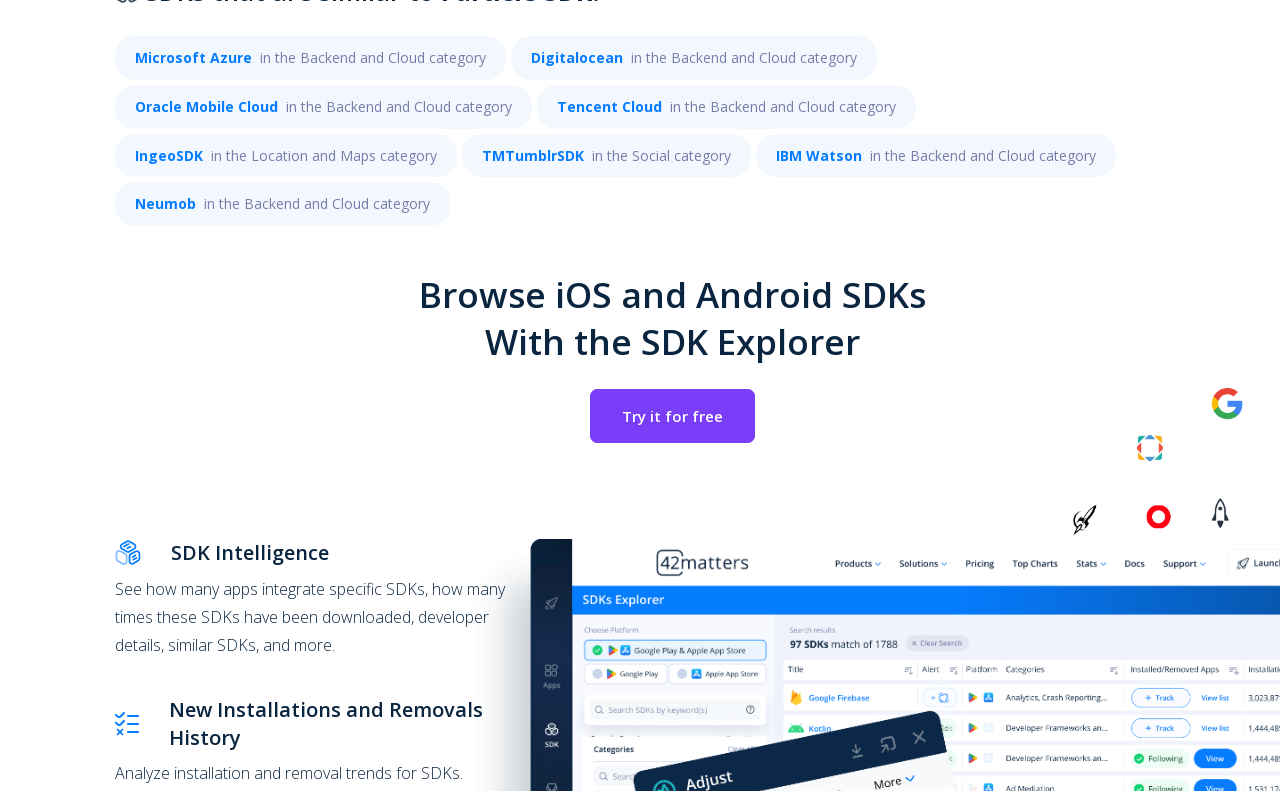Respond concisely with one word or phrase to the following query:
What is the purpose of the SDK Explorer?

Browse iOS and Android SDKs